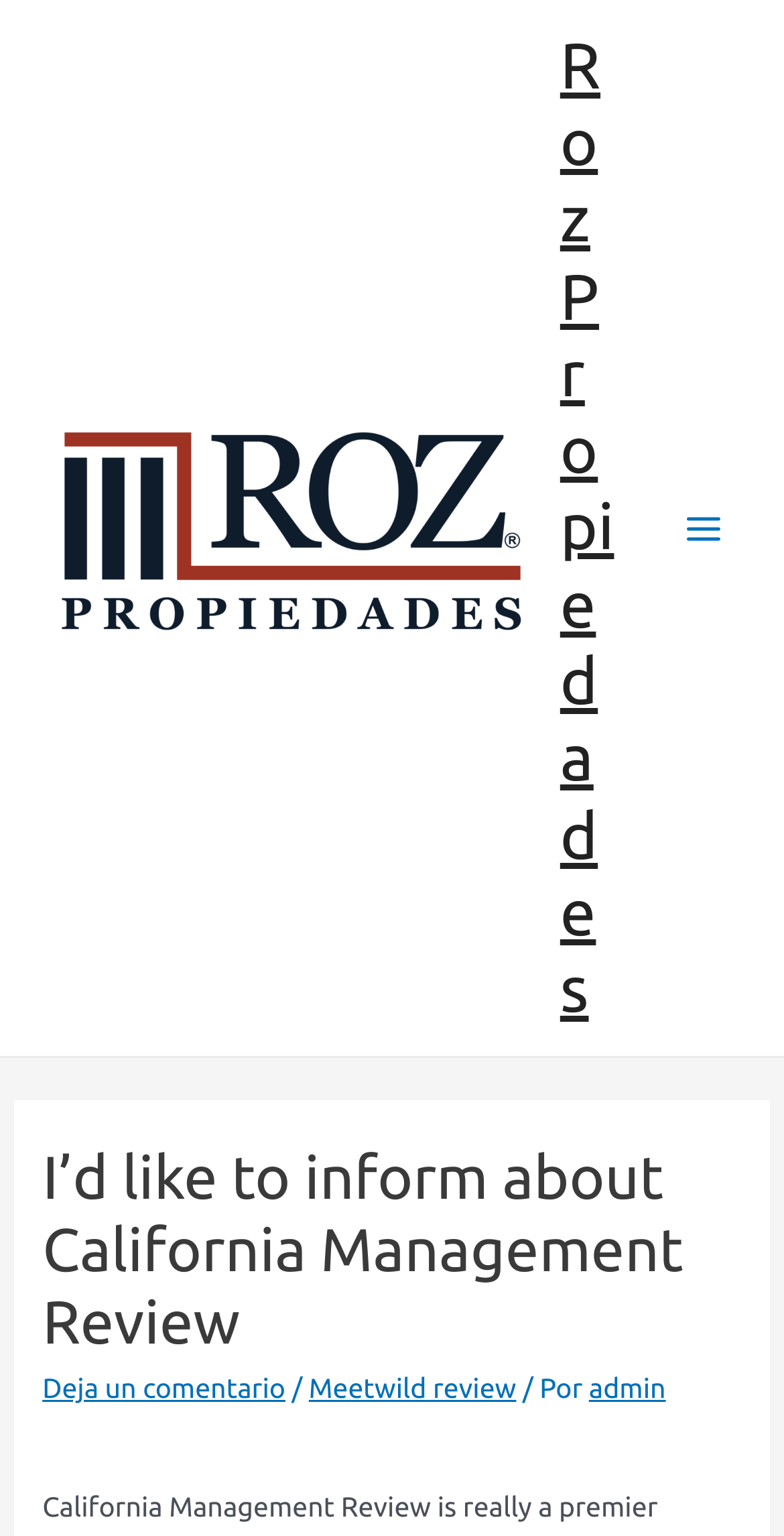Please determine the heading text of this webpage.

I’d like to inform about California Management Review